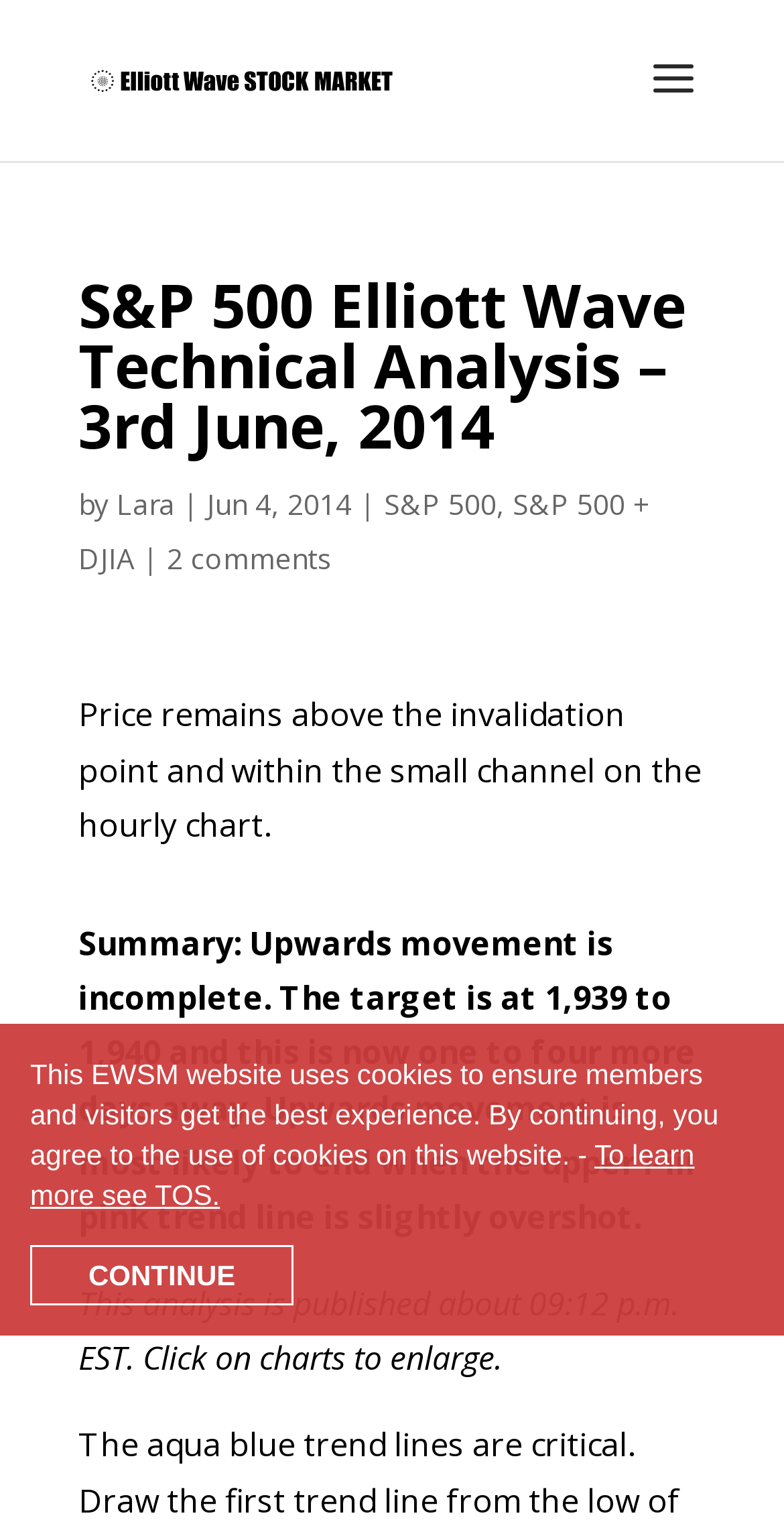What is the purpose of clicking on charts?
Please give a detailed and elaborate answer to the question based on the image.

The purpose of clicking on charts is to enlarge them, which is mentioned in the text 'Click on charts to enlarge'.